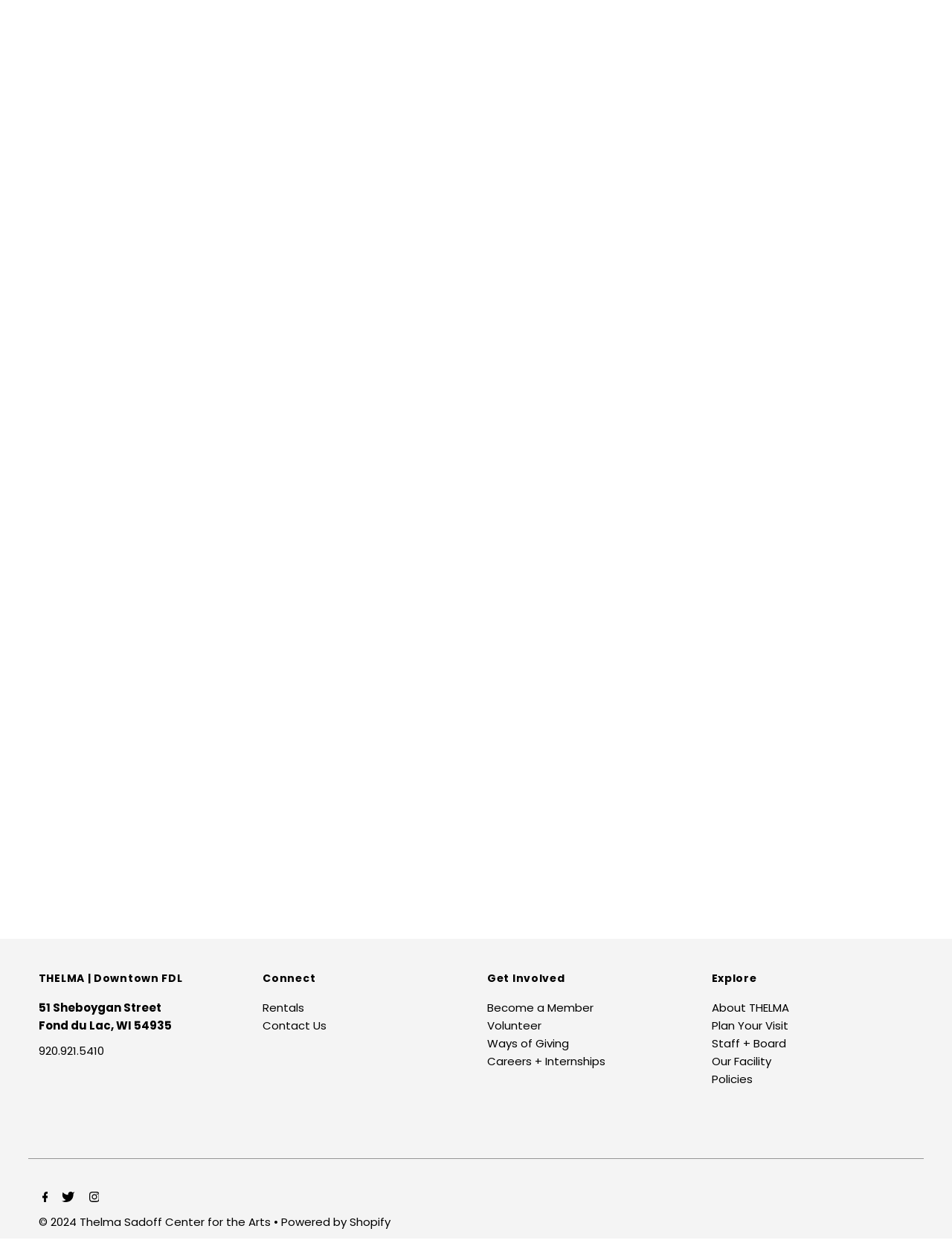Kindly determine the bounding box coordinates of the area that needs to be clicked to fulfill this instruction: "Click on the 'Haomei Aluminum CO., LTD.' link".

None